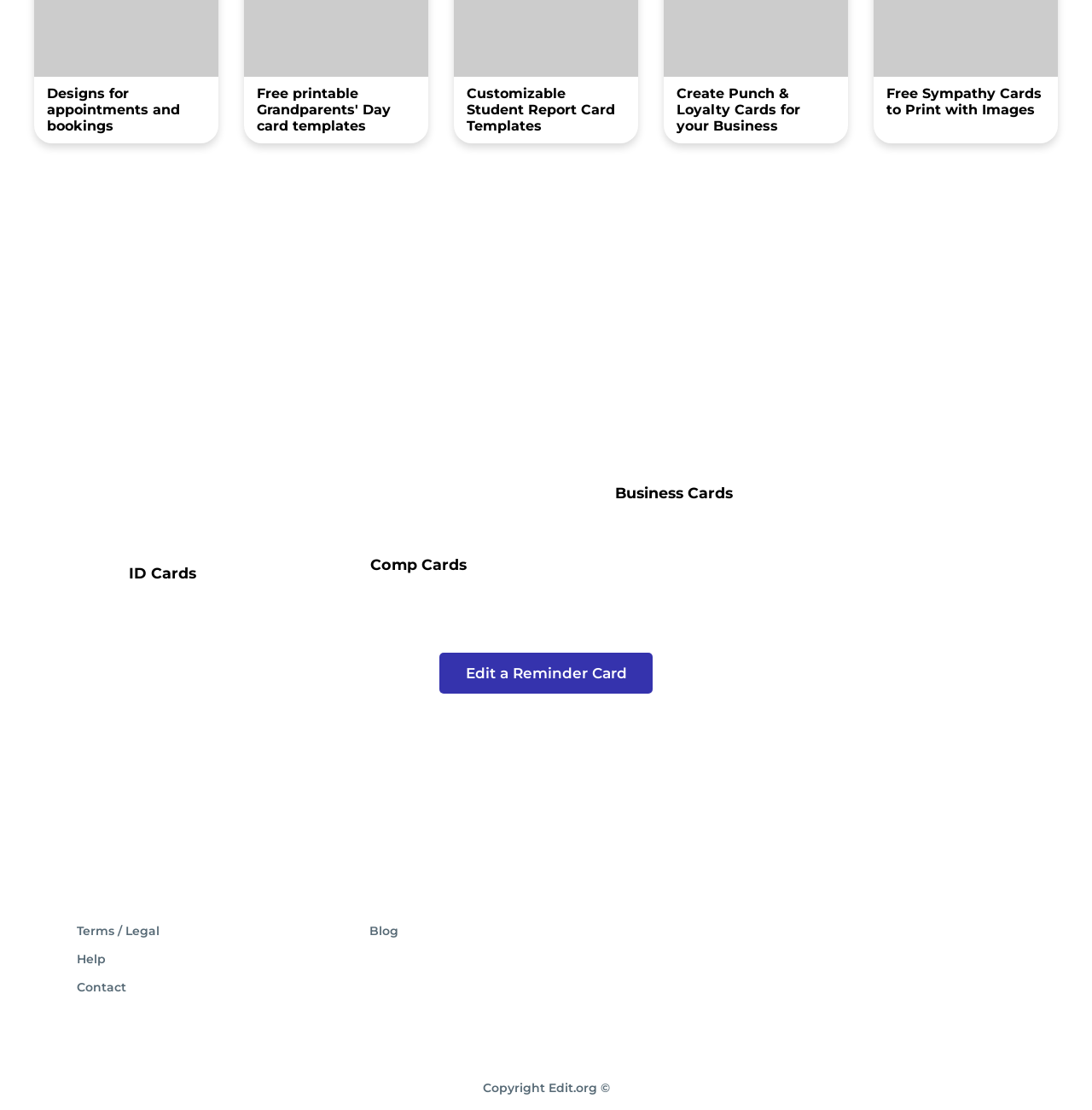Ascertain the bounding box coordinates for the UI element detailed here: "Contact". The coordinates should be provided as [left, top, right, bottom] with each value being a float between 0 and 1.

[0.07, 0.883, 0.326, 0.896]